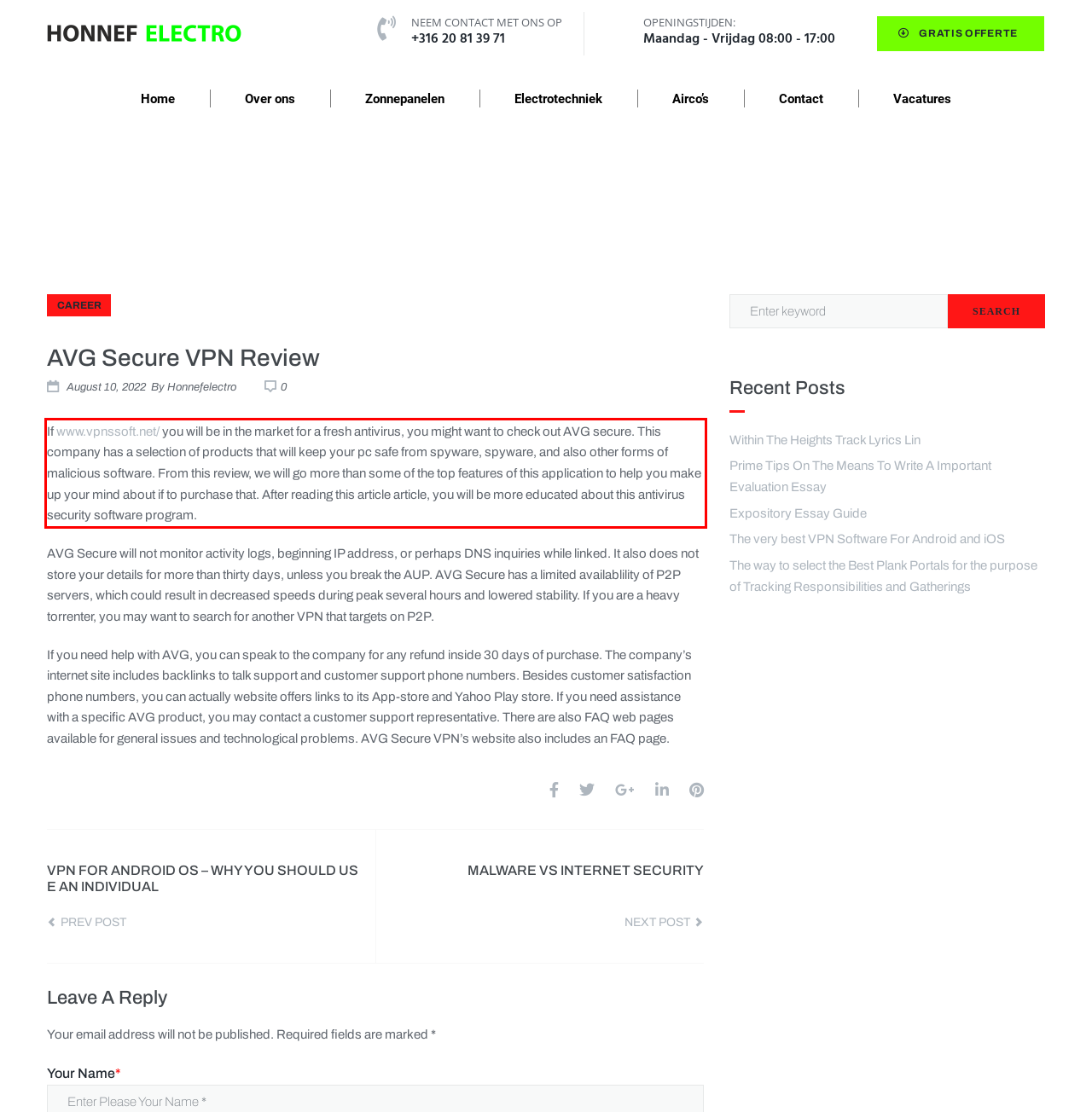Given a webpage screenshot, locate the red bounding box and extract the text content found inside it.

If www.vpnssoft.net/ you will be in the market for a fresh antivirus, you might want to check out AVG secure. This company has a selection of products that will keep your pc safe from spyware, spyware, and also other forms of malicious software. From this review, we will go more than some of the top features of this application to help you make up your mind about if to purchase that. After reading this article article, you will be more educated about this antivirus security software program.